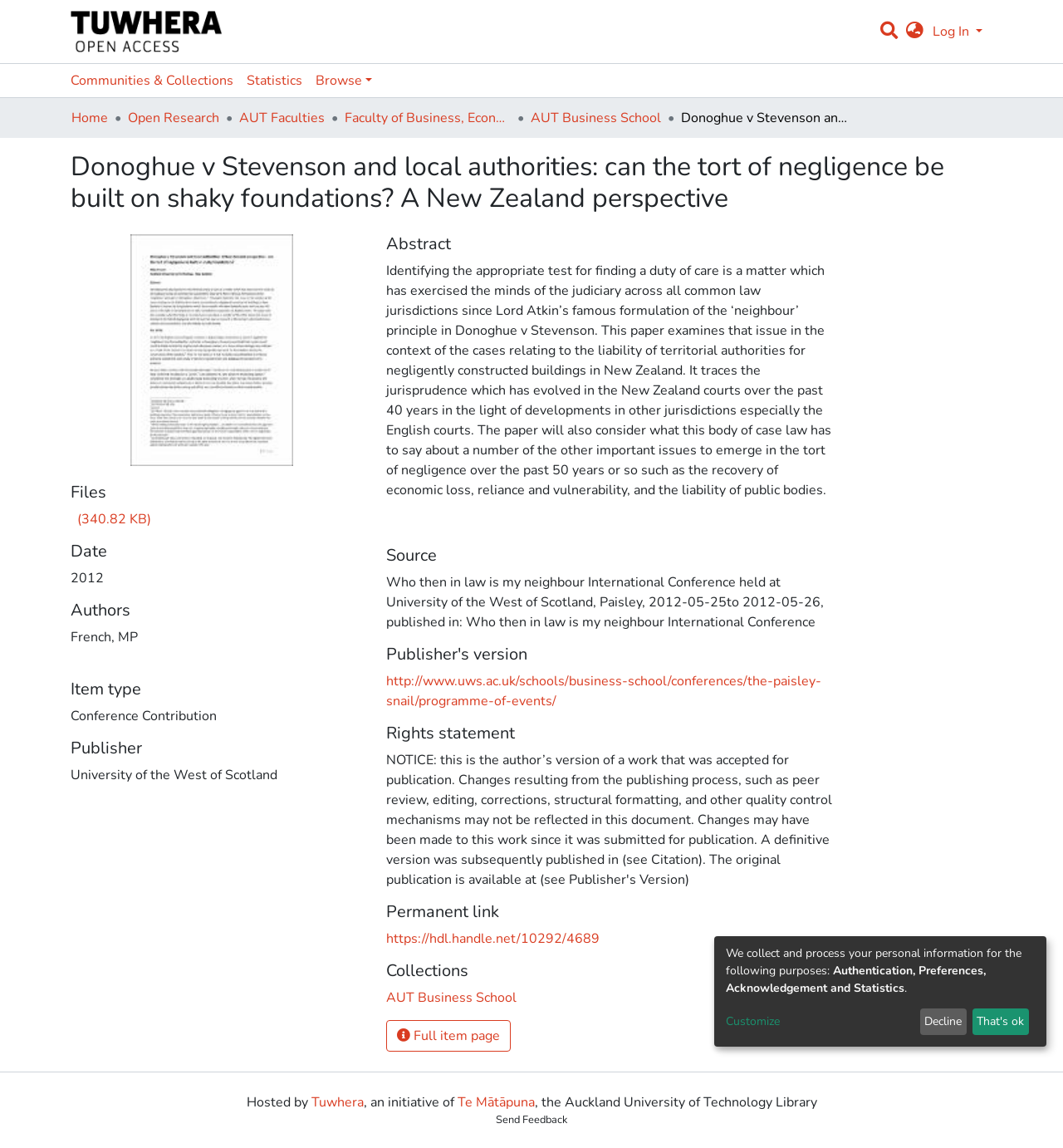Locate the bounding box coordinates of the element you need to click to accomplish the task described by this instruction: "Browse communities and collections".

[0.06, 0.056, 0.226, 0.085]